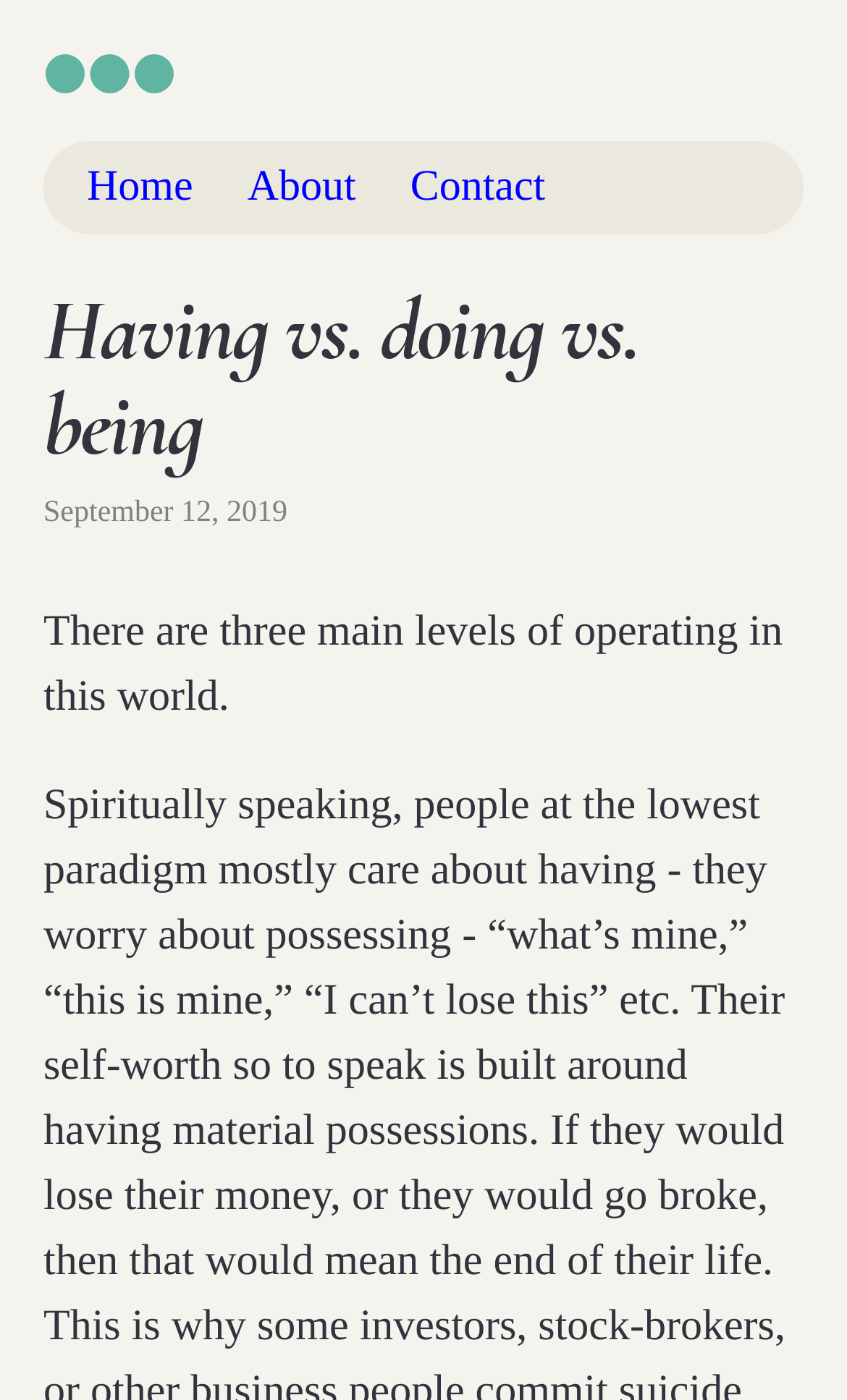Please answer the following question using a single word or phrase: 
What is the main topic of the article?

Three main levels of operating